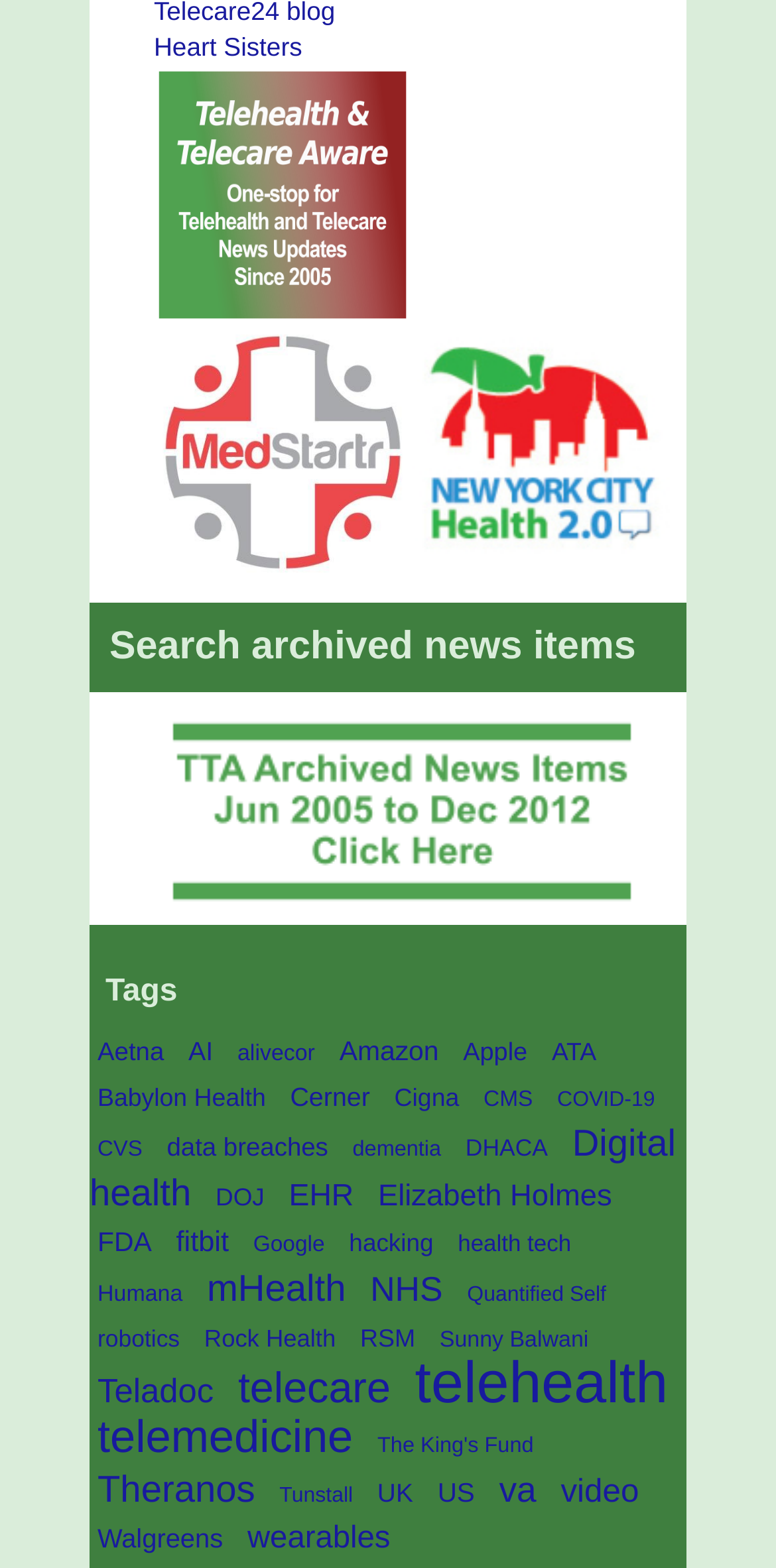Give a concise answer using one word or a phrase to the following question:
What is the name of the organization with the most news items?

telehealth